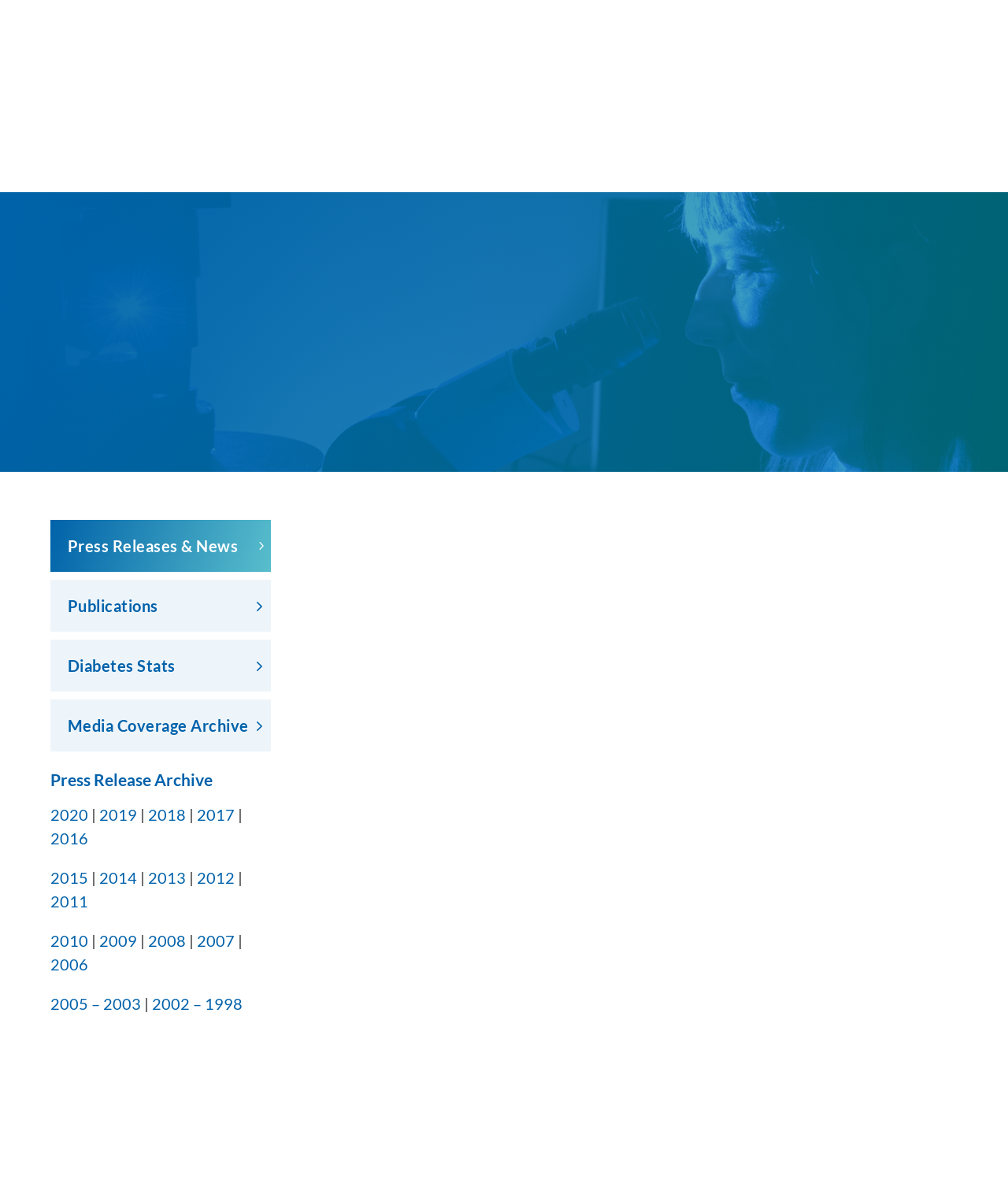Utilize the information from the image to answer the question in detail:
What is the name of the award named after Whit Hudson?

According to the webpage, Steve and Holly recently agreed to provide the first of these two-year fellowship grants, aptly named the Whit Hudson Young Investigator Award, honoring their father's longtime dedication to his community and desire to find a cure for a disease close to his heart.